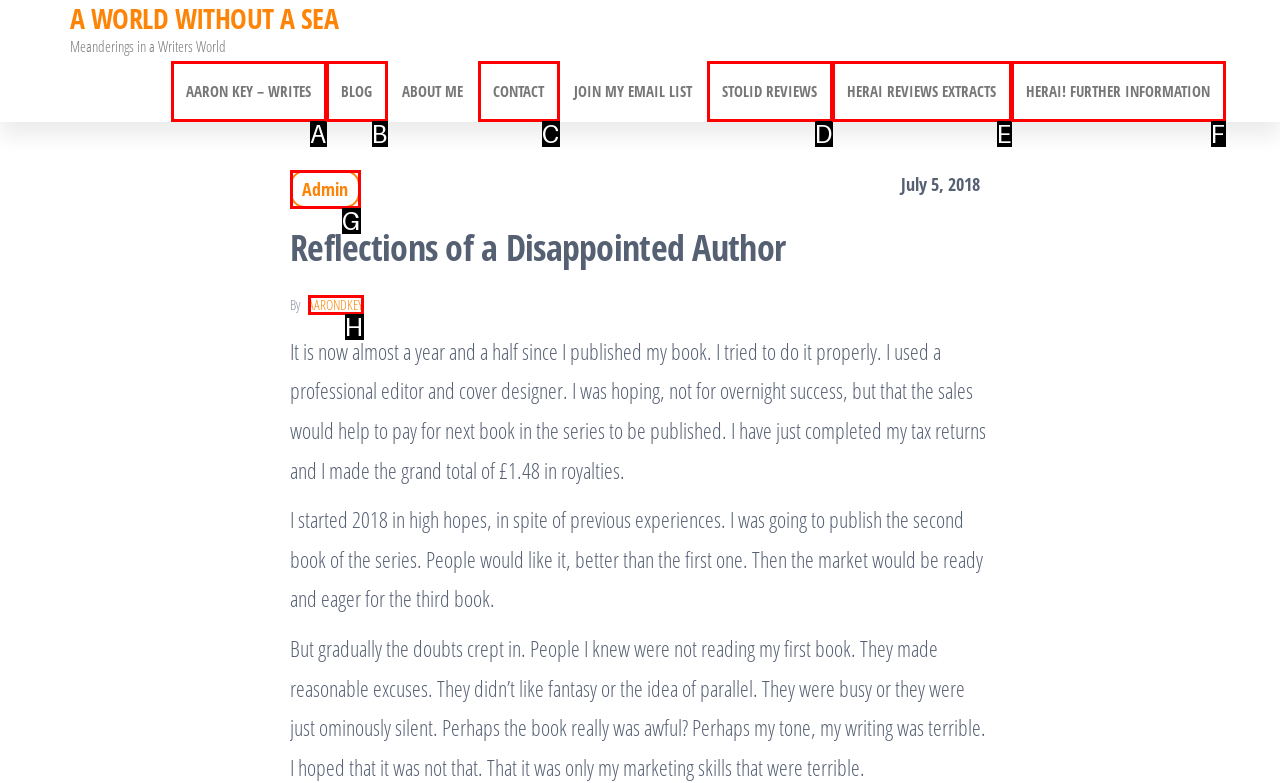Select the letter from the given choices that aligns best with the description: Admin. Reply with the specific letter only.

G